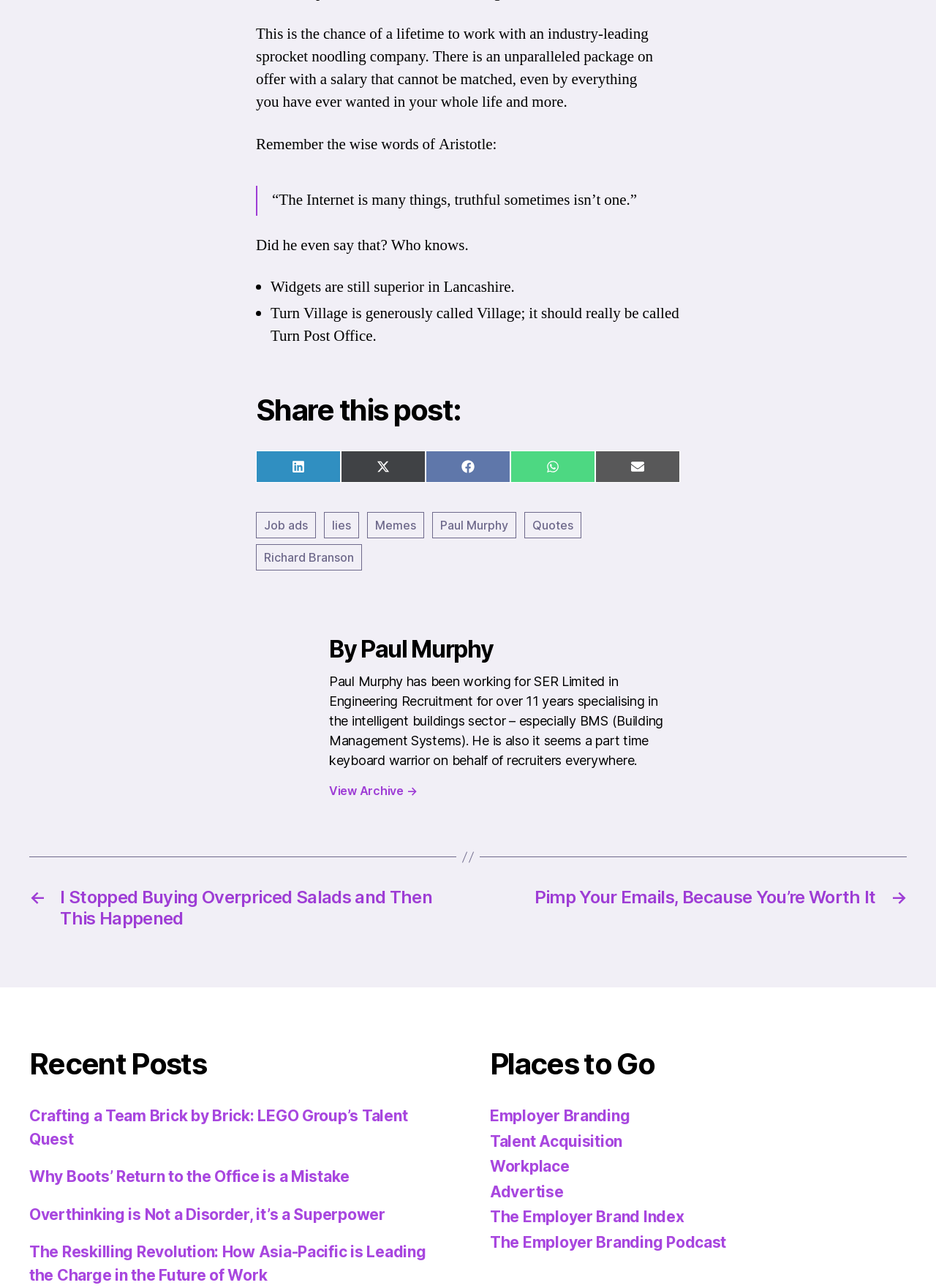Identify the bounding box coordinates of the specific part of the webpage to click to complete this instruction: "Read the post 'I Stopped Buying Overpriced Salads and Then This Happened'".

[0.031, 0.688, 0.484, 0.721]